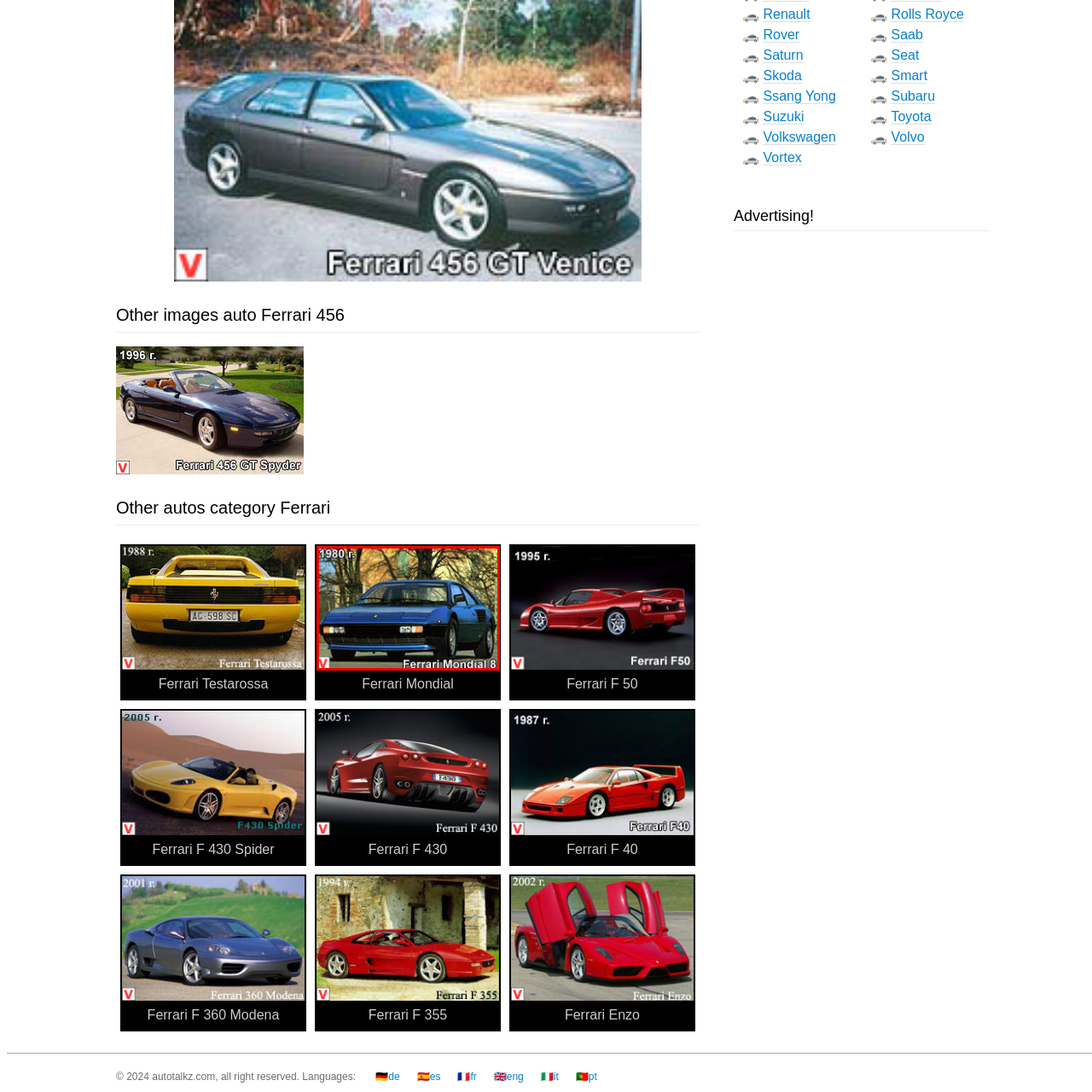Please look at the image highlighted by the red bounding box and provide a single word or phrase as an answer to this question:
What is the layout of the Ferrari Mondial 8's engine?

Mid-engine